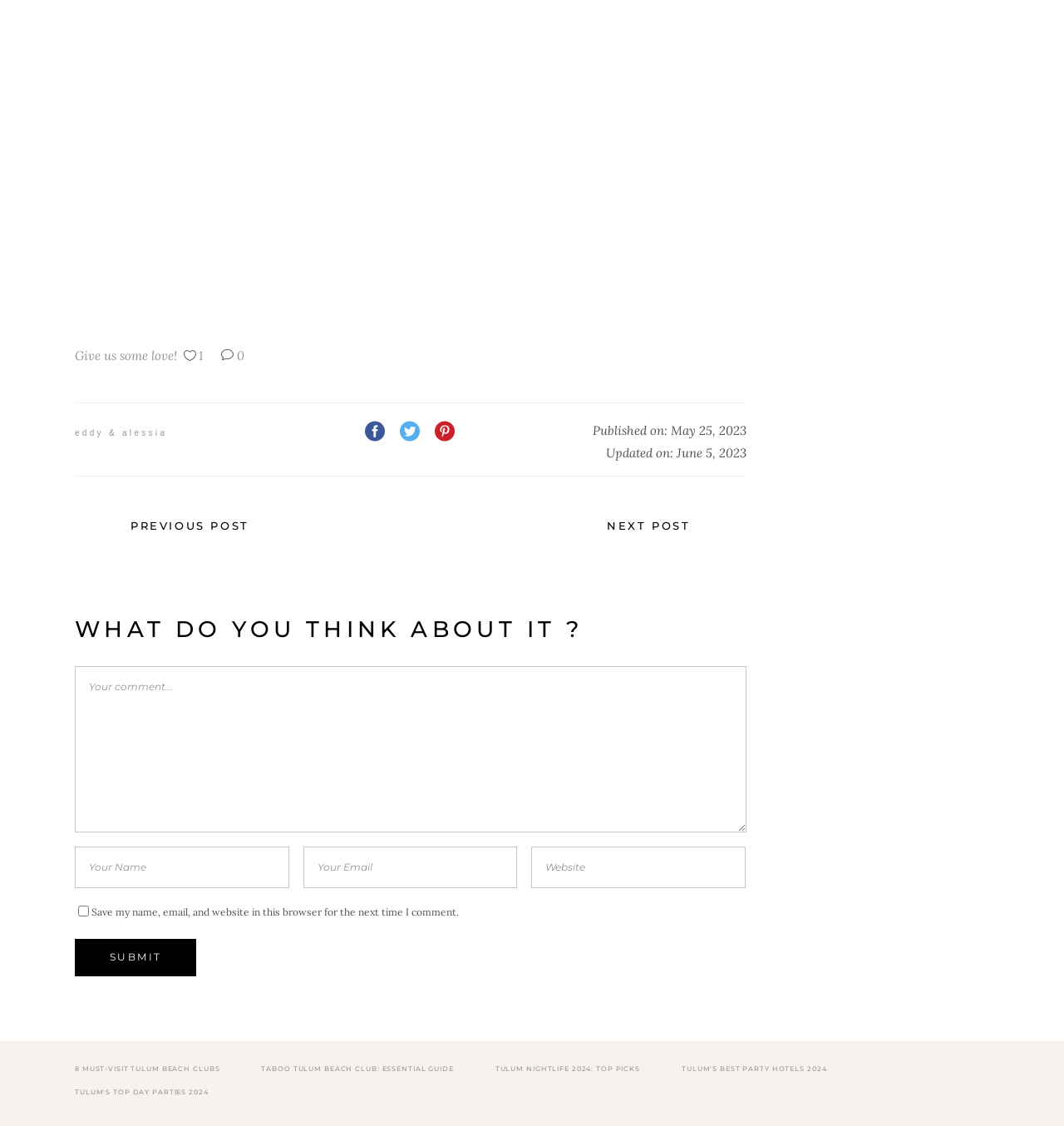Can you provide the bounding box coordinates for the element that should be clicked to implement the instruction: "Click the 'Submit' button"?

[0.07, 0.834, 0.185, 0.867]